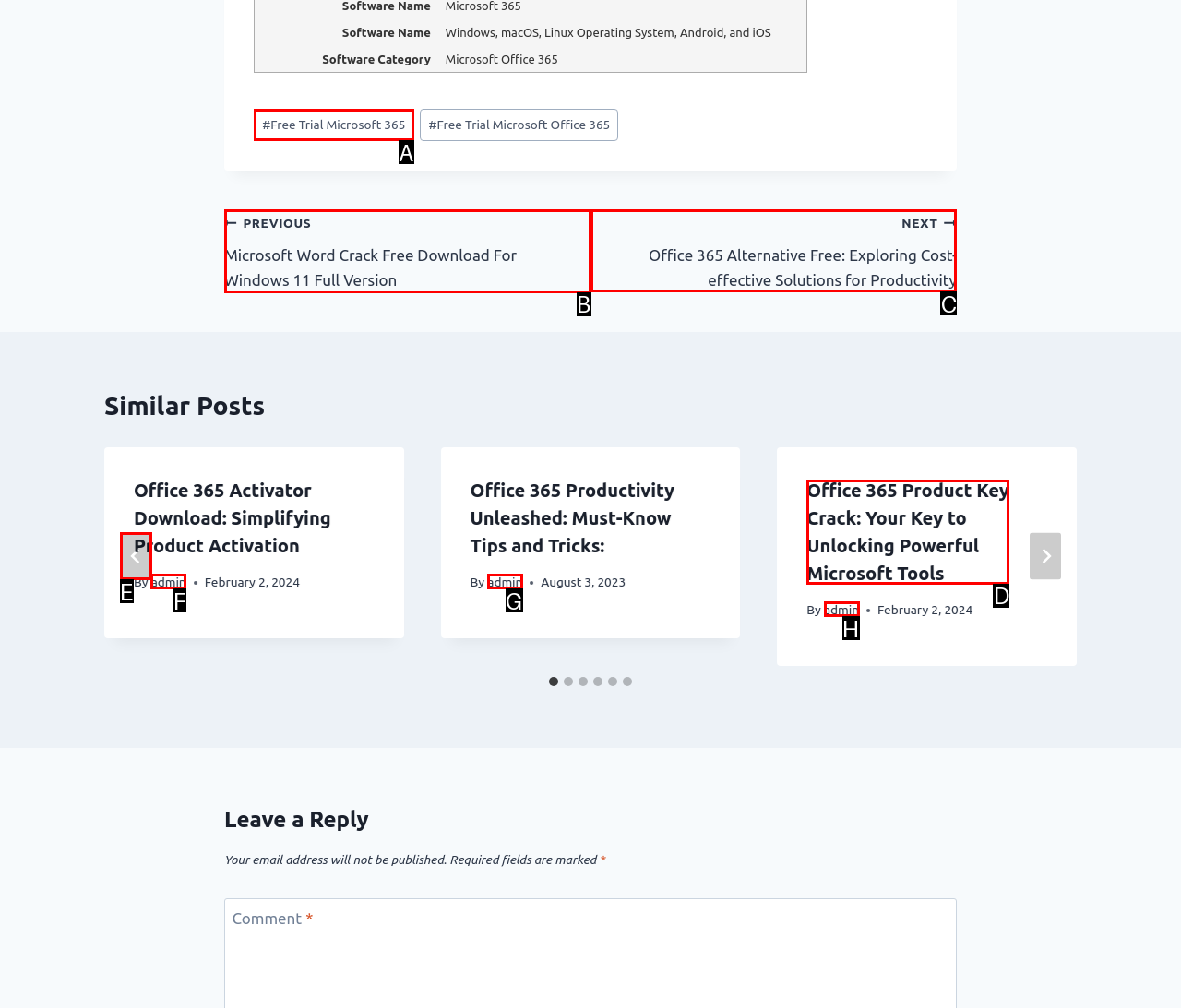Indicate the HTML element that should be clicked to perform the task: Click on the 'Press Releases' link Reply with the letter corresponding to the chosen option.

None